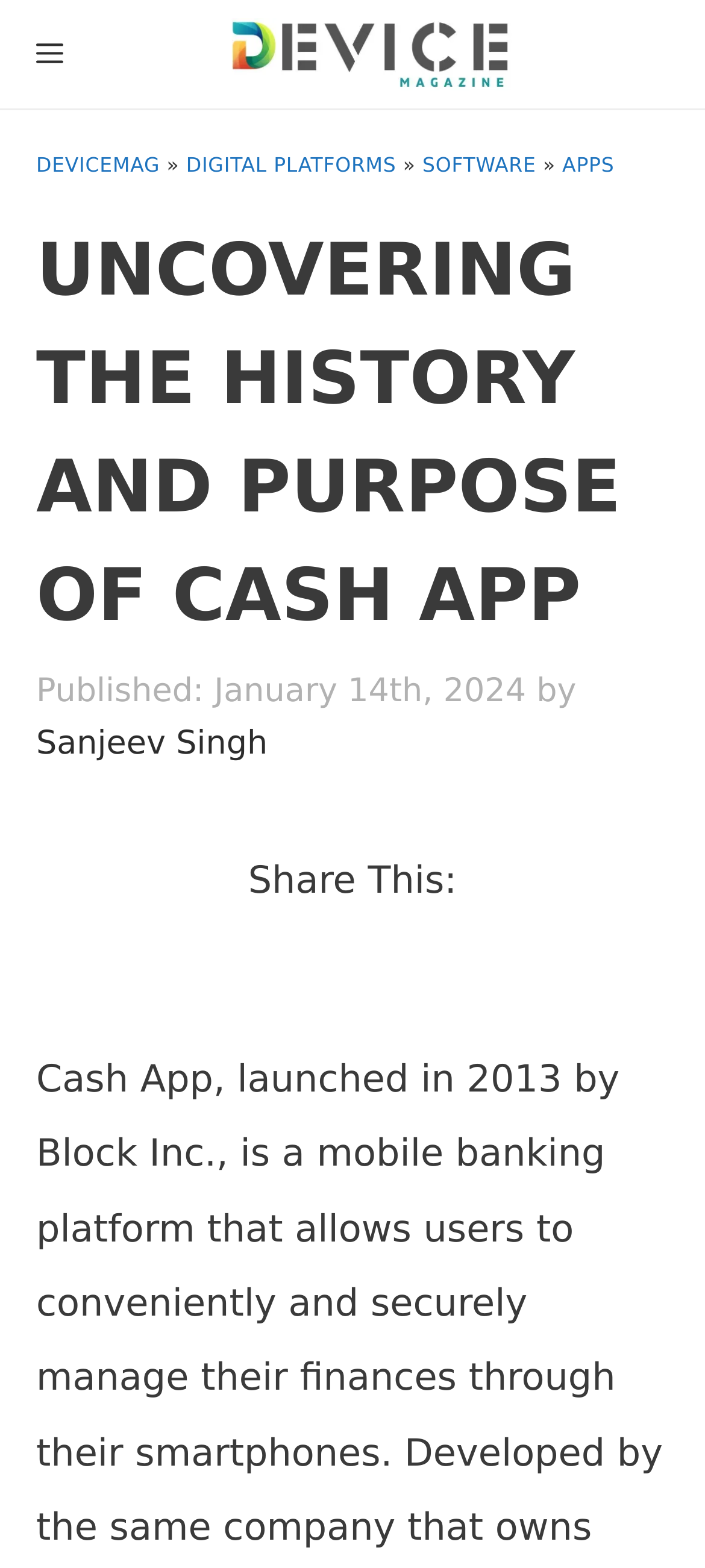Please determine the bounding box coordinates of the element's region to click for the following instruction: "Check the published date of the article".

[0.051, 0.428, 0.746, 0.452]